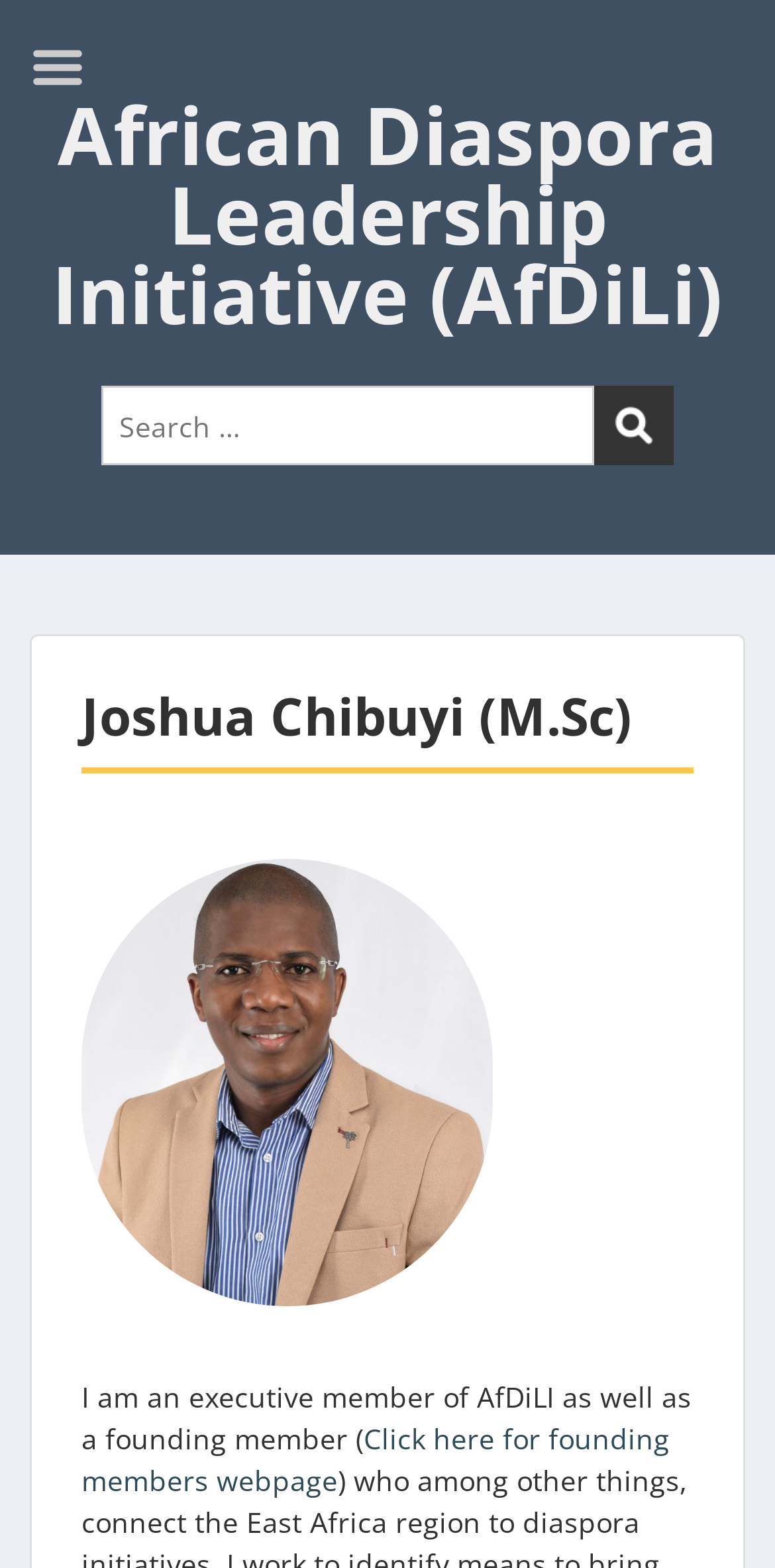Locate the bounding box coordinates of the element that needs to be clicked to carry out the instruction: "Contact AfDiLi". The coordinates should be given as four float numbers ranging from 0 to 1, i.e., [left, top, right, bottom].

[0.0, 0.266, 0.641, 0.32]